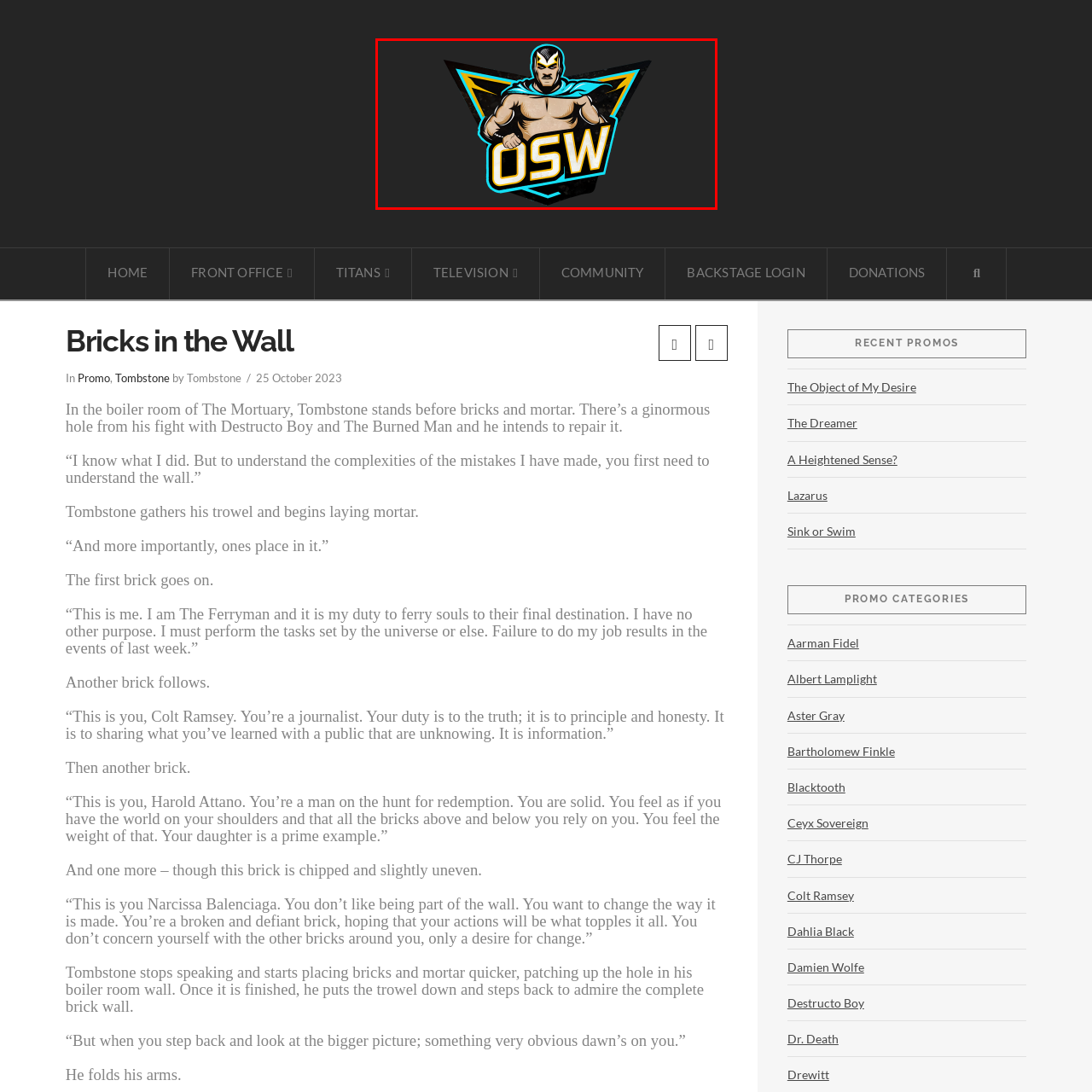What is the color of the geometric design framing the logo?
View the image highlighted by the red bounding box and provide your answer in a single word or a brief phrase.

black and turquoise